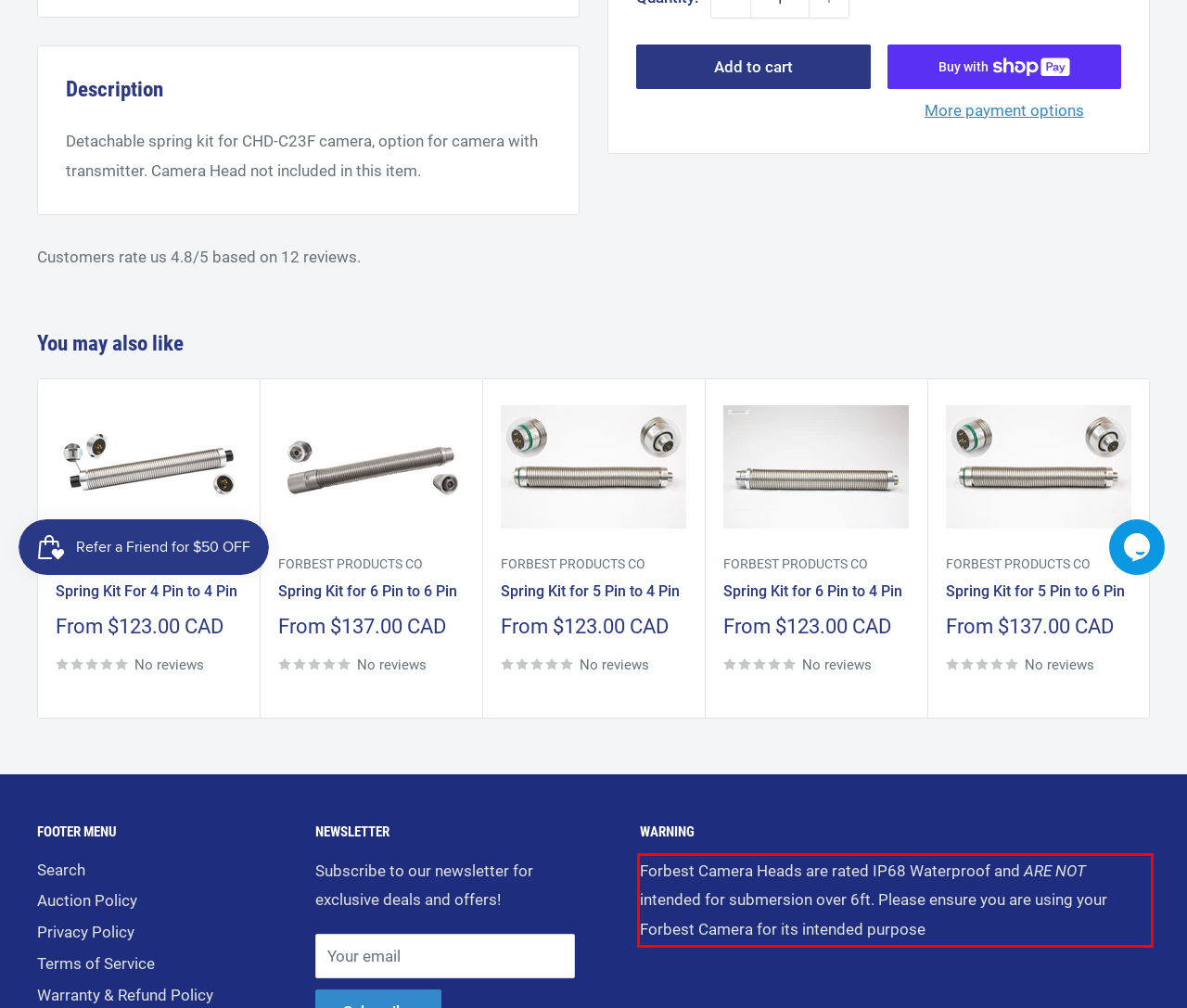You have a screenshot with a red rectangle around a UI element. Recognize and extract the text within this red bounding box using OCR.

Forbest Camera Heads are rated IP68 Waterproof and ARE NOT intended for submersion over 6ft. Please ensure you are using your Forbest Camera for its intended purpose